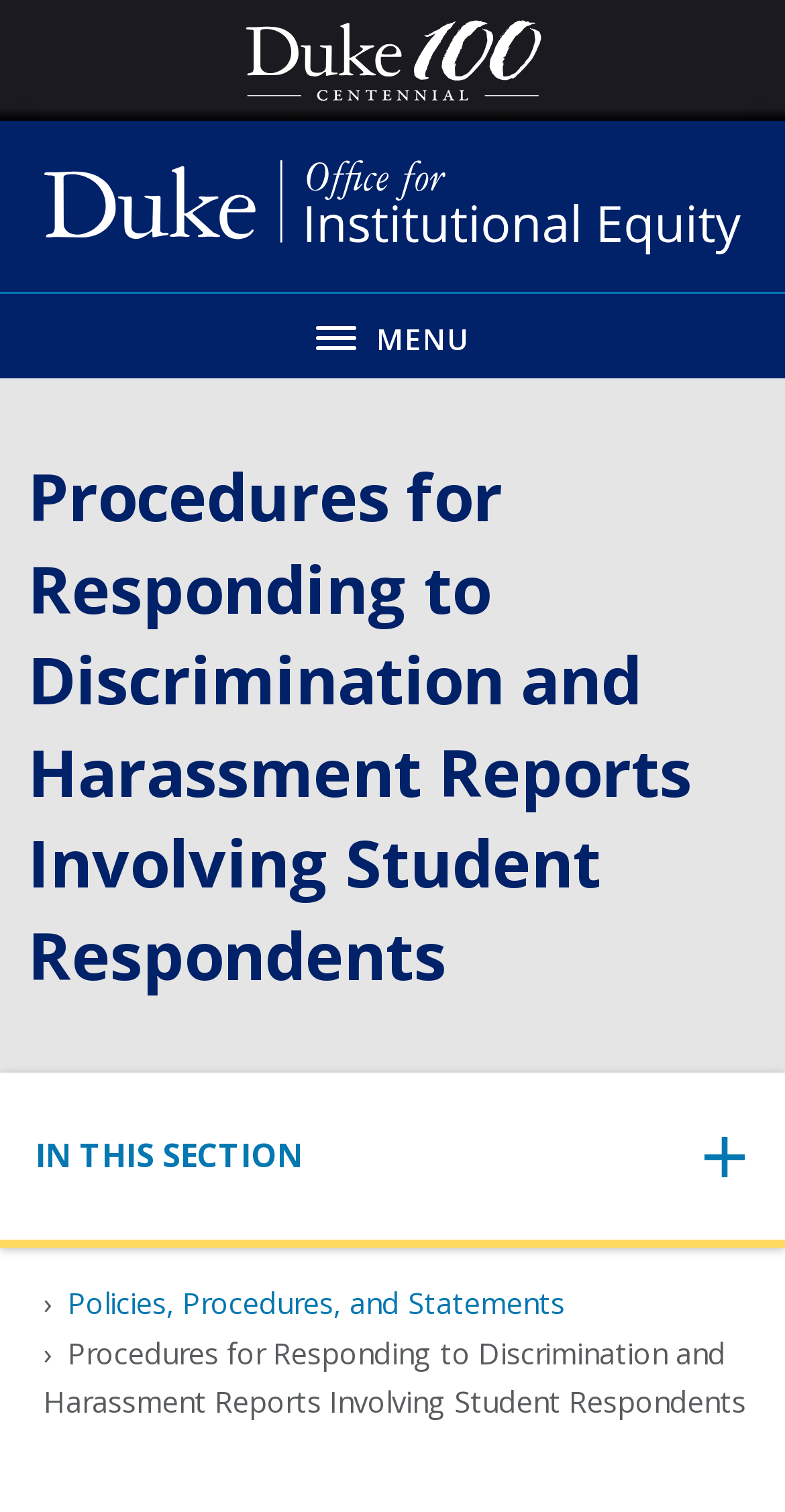Extract the bounding box for the UI element that matches this description: "parent_node: MENU".

[0.056, 0.08, 0.944, 0.193]